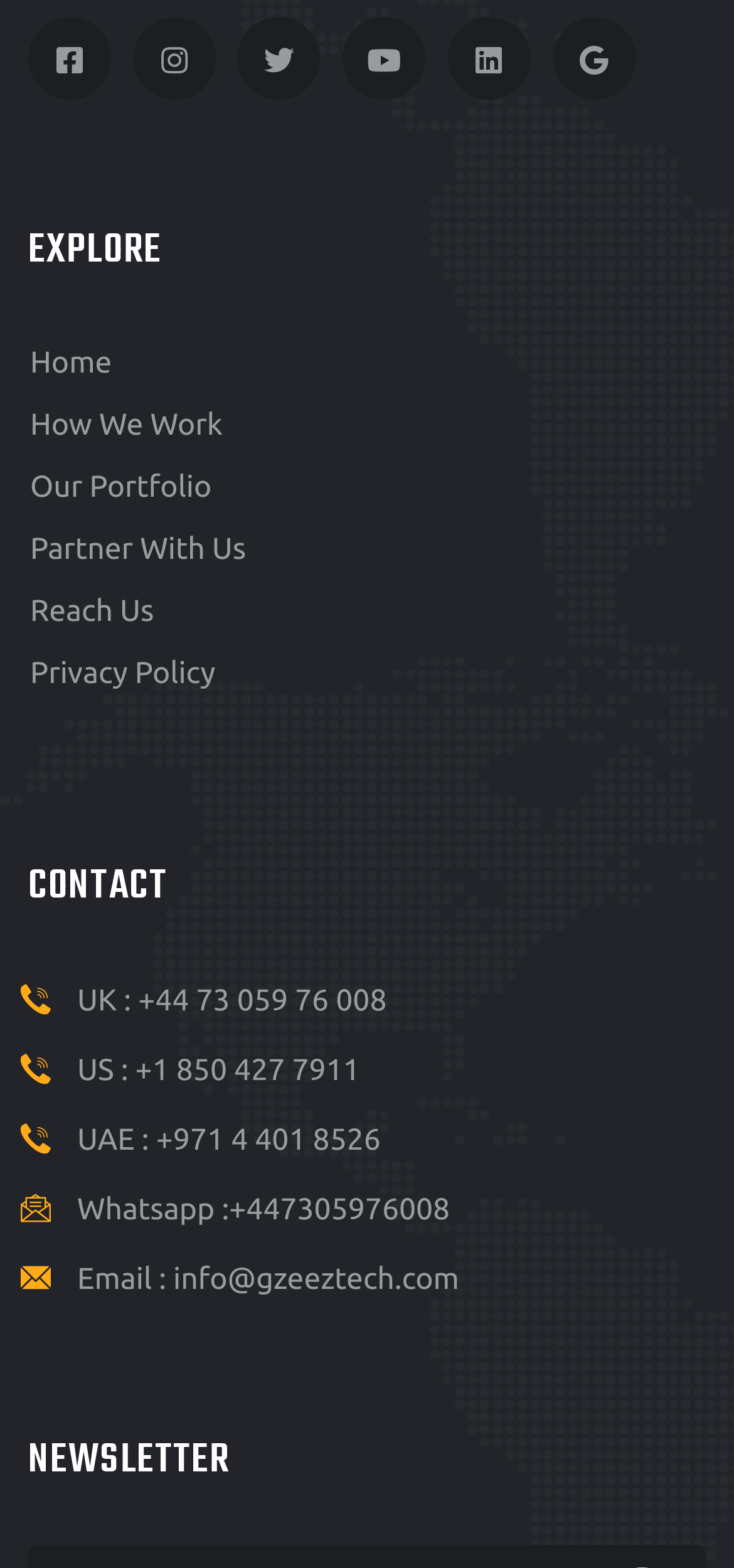Please determine the bounding box coordinates of the element to click in order to execute the following instruction: "Contact via Whatsapp". The coordinates should be four float numbers between 0 and 1, specified as [left, top, right, bottom].

[0.105, 0.761, 0.613, 0.782]